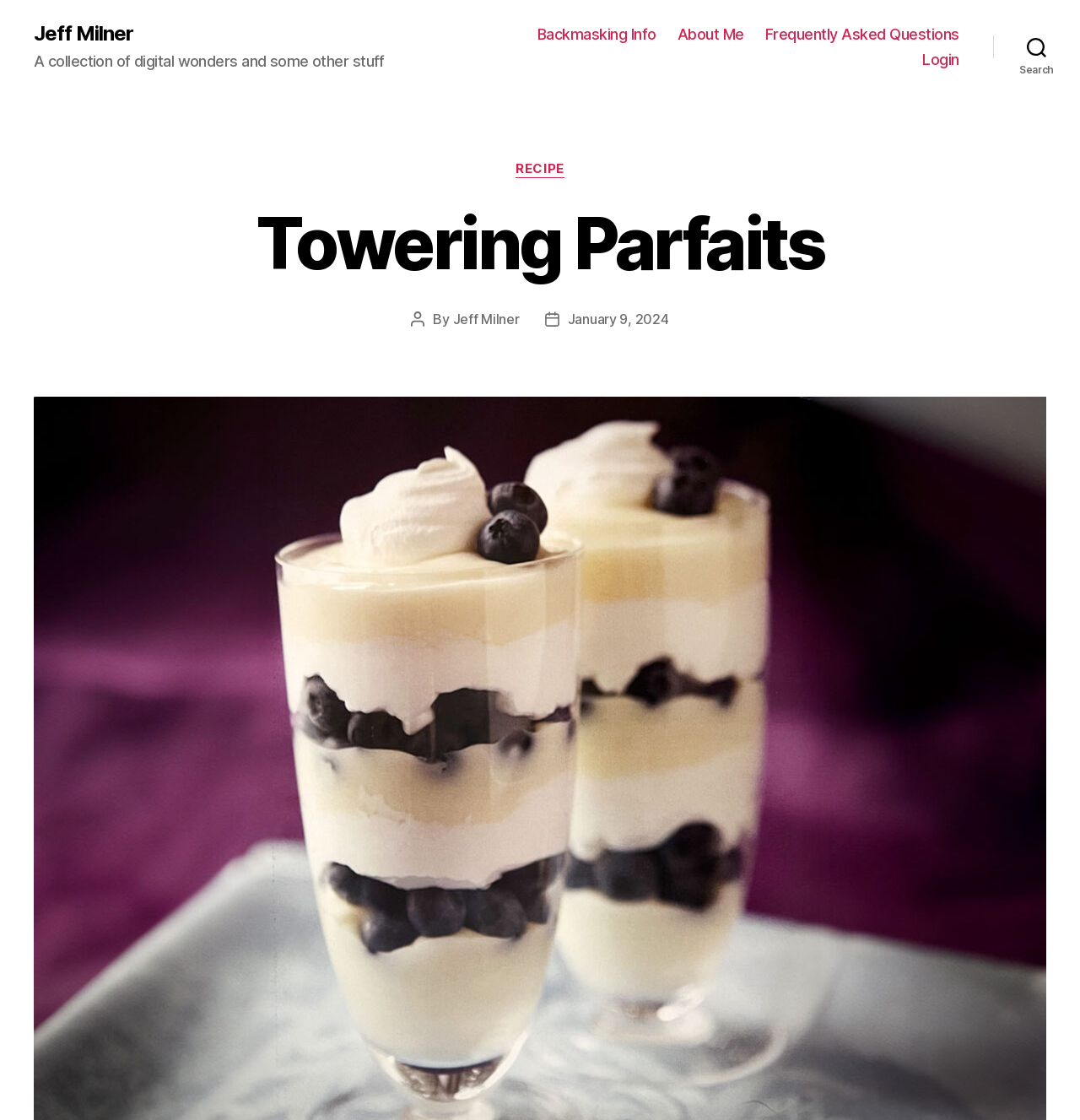What is the purpose of the button?
Provide a one-word or short-phrase answer based on the image.

Search